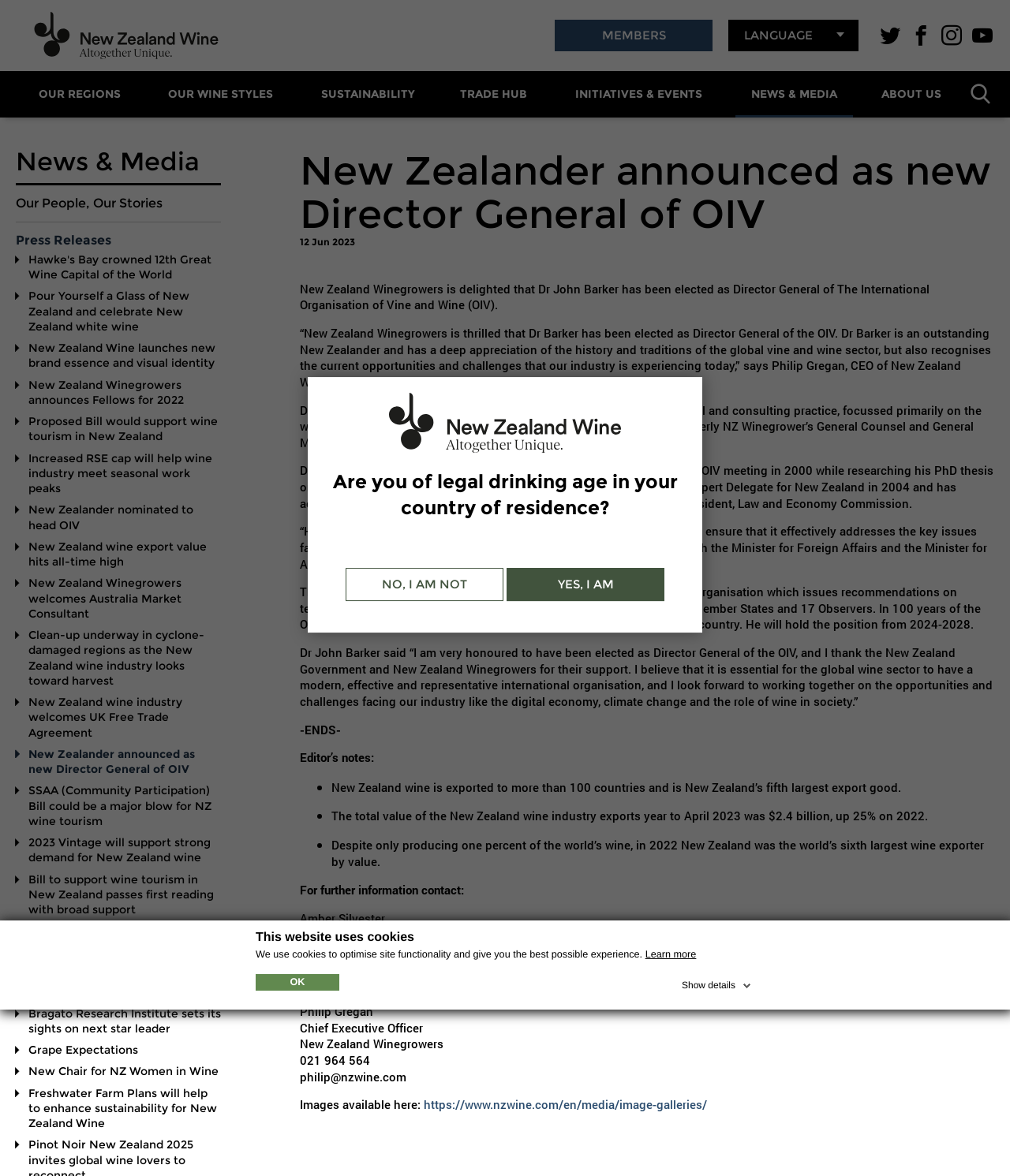What is the purpose of the 'OUR REGIONS' section?
Look at the image and respond to the question as thoroughly as possible.

I inferred this by looking at the links under the 'OUR REGIONS' section, which include 'MARLBOROUGH', 'HAWKE'S BAY', and others, suggesting that this section is meant to provide information about different wine regions.